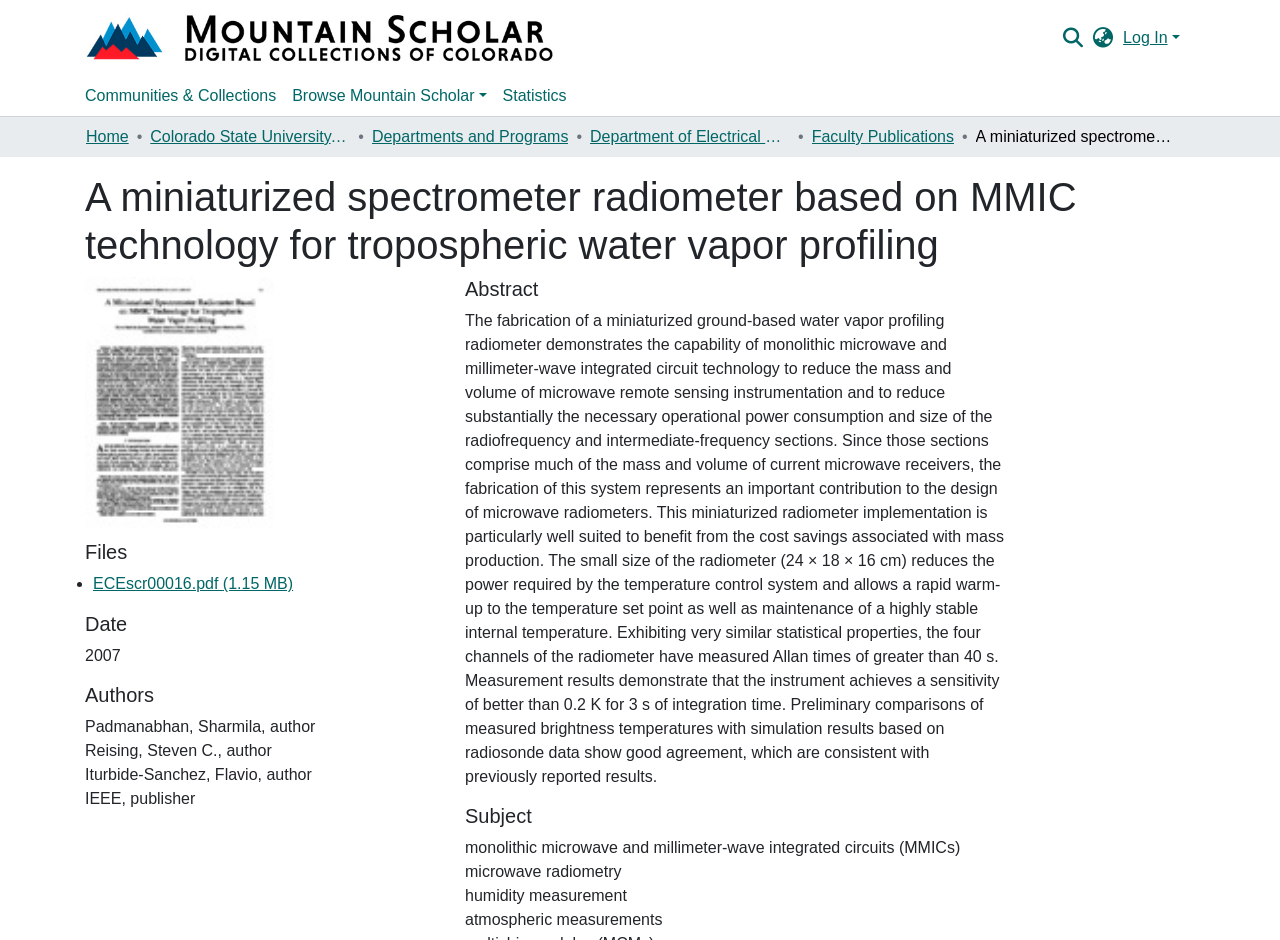Provide an in-depth caption for the webpage.

This webpage appears to be a repository page for a research article. At the top left, there is a repository logo, and next to it, a navigation bar with links to "Communities & Collections", "Browse Mountain Scholar", and "Statistics". Below this navigation bar, there is a breadcrumb navigation bar showing the path from "Home" to the current page, which is a publication page for an article titled "A miniaturized spectrometer radiometer based on MMIC technology for tropospheric water vapor profiling".

On the top right, there is a user profile bar with a search box and a language switch button. Below this, there is a main navigation bar with links to "Communities & Collections", "Browse Mountain Scholar", and "Statistics".

The main content of the page is divided into several sections. The first section displays the title of the article, "A miniaturized spectrometer radiometer based on MMIC technology for tropospheric water vapor profiling", which is also the heading of the page. Below this, there is a section titled "Files" with a list of files, including a PDF file named "ECEscr00016.pdf" with a size of 1.15 MB.

The next section is titled "Date" and displays the publication date "2007". Following this, there is a section titled "Authors" which lists the authors of the article, including Padmanabhan, Sharmila, Reising, Steven C., Iturbide-Sanchez, Flavio, and IEEE as the publisher.

Below this, there is a section titled "Abstract" which provides a summary of the article. The abstract describes the fabrication of a miniaturized ground-based water vapor profiling radiometer using monolithic microwave and millimeter-wave integrated circuit technology, which reduces the mass and volume of microwave remote sensing instrumentation and power consumption.

Finally, there is a section titled "Subject" which lists the keywords related to the article, including monolithic microwave and millimeter-wave integrated circuits (MMICs), microwave radiometry, humidity measurement, and atmospheric measurements.